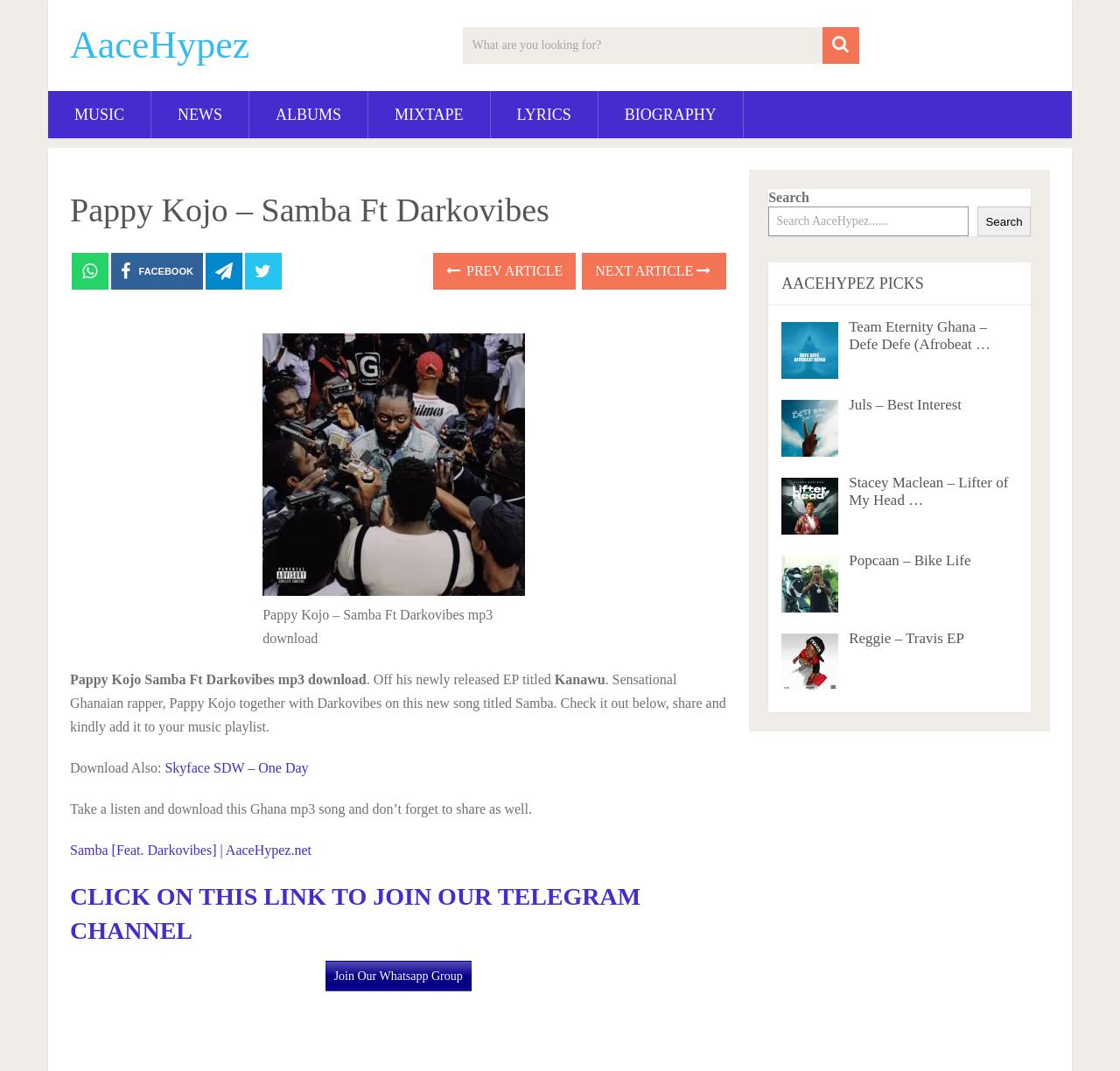Provide a brief response to the question below using one word or phrase:
What is the name of the song?

Samba